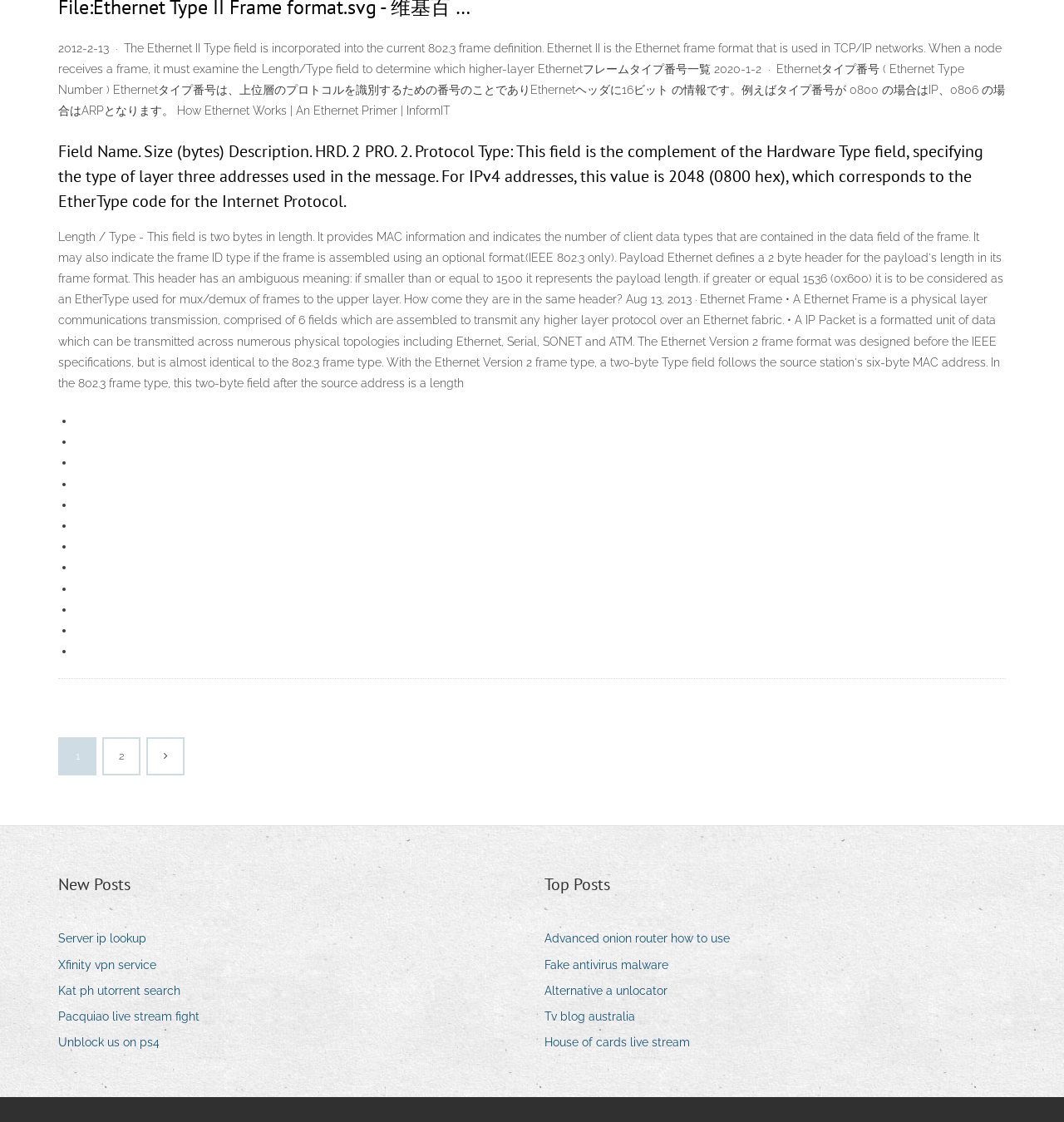From the webpage screenshot, predict the bounding box of the UI element that matches this description: "Fake antivirus malware".

[0.512, 0.85, 0.64, 0.87]